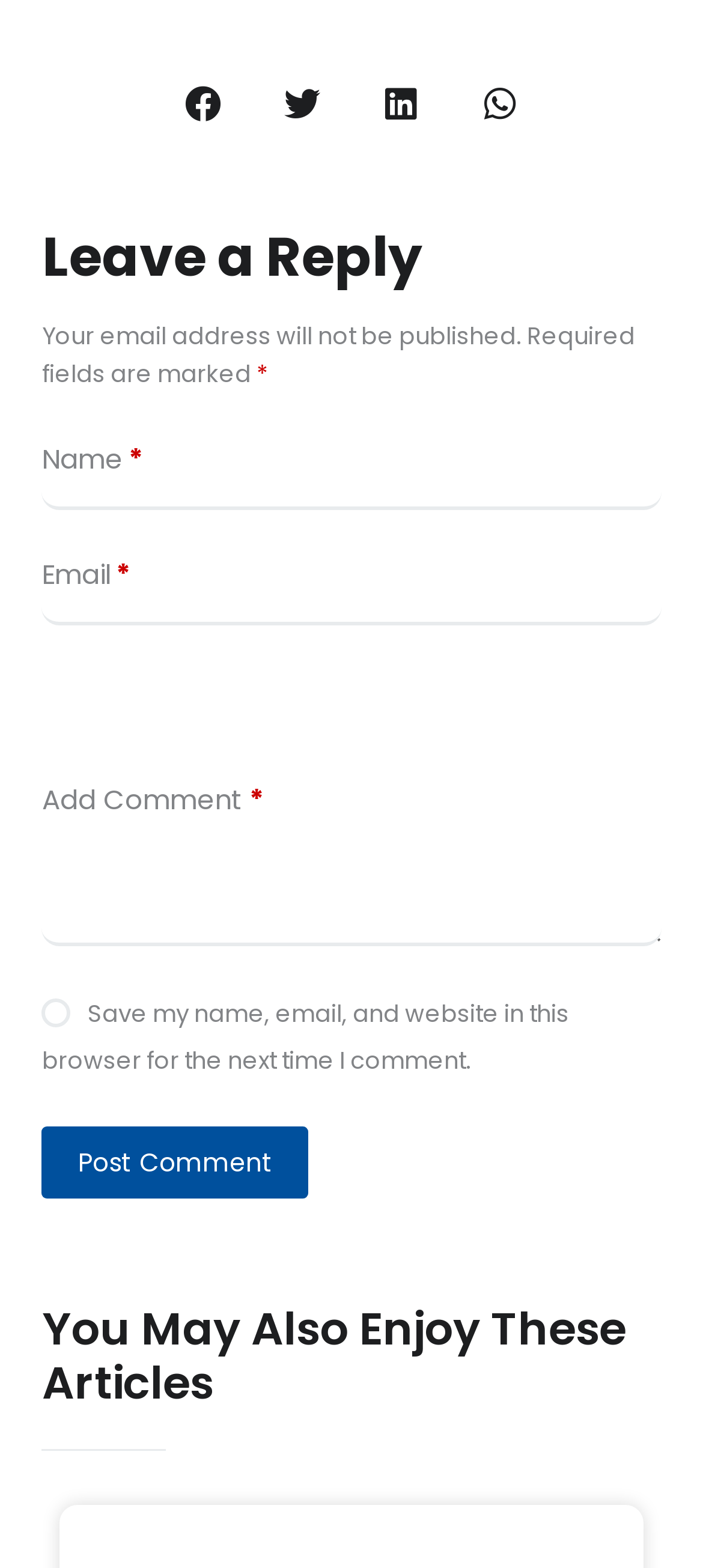Highlight the bounding box coordinates of the element that should be clicked to carry out the following instruction: "View blog posts". The coordinates must be given as four float numbers ranging from 0 to 1, i.e., [left, top, right, bottom].

None